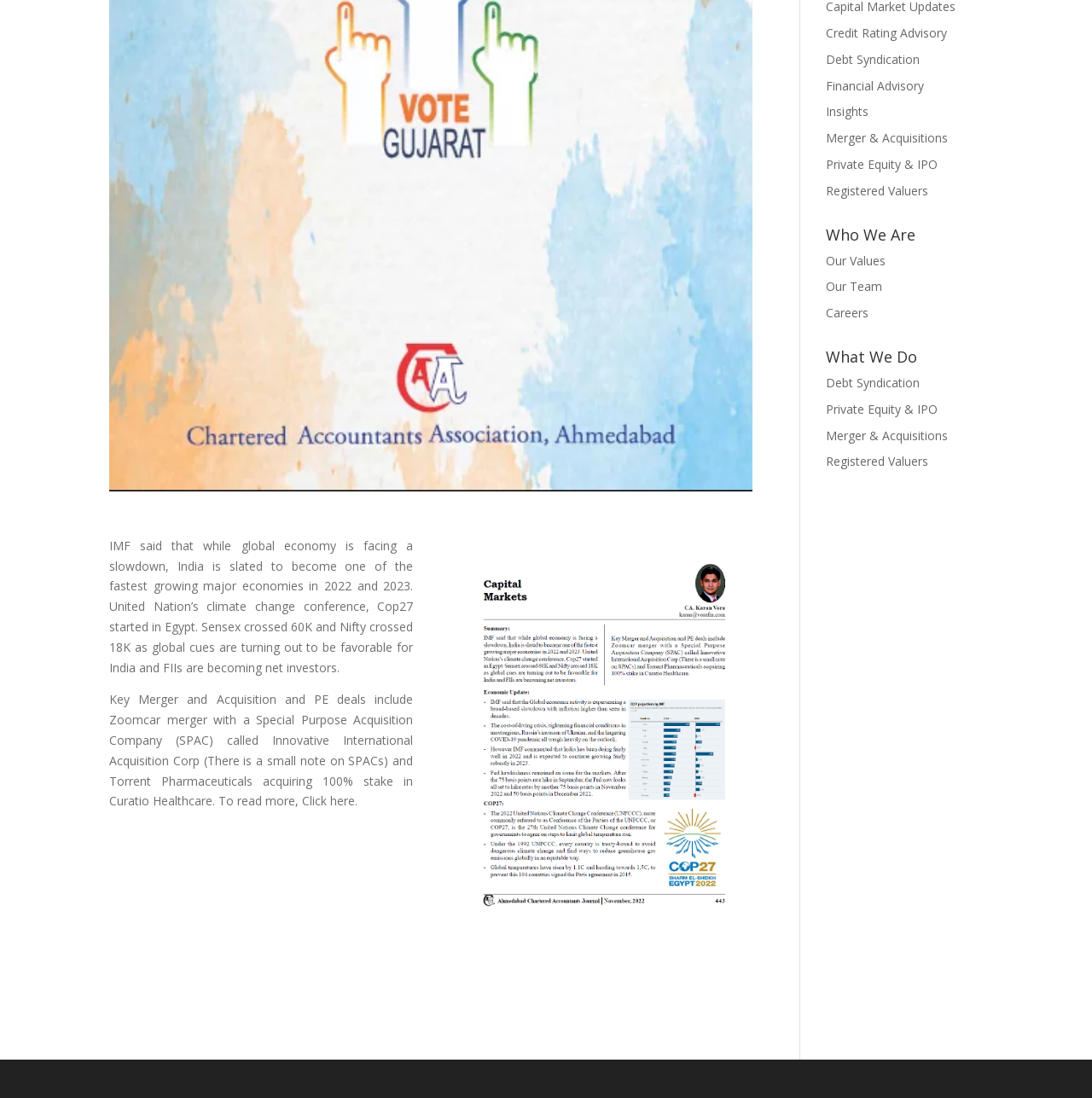Determine the bounding box of the UI element mentioned here: "About". The coordinates must be in the format [left, top, right, bottom] with values ranging from 0 to 1.

None